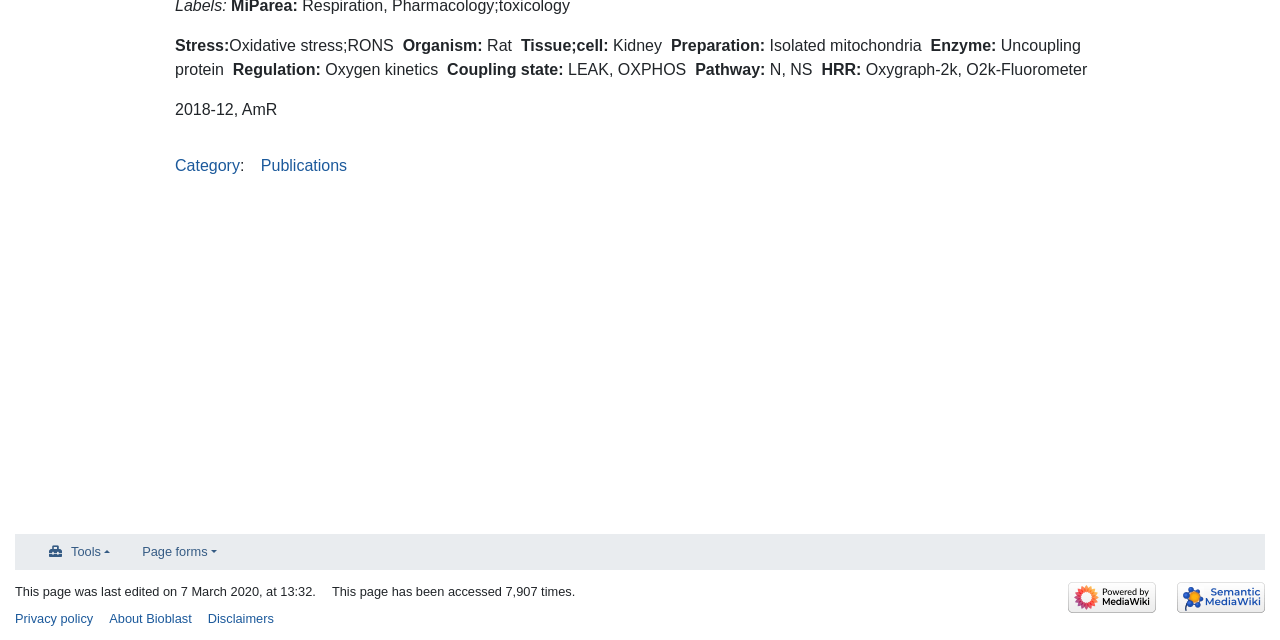Identify the bounding box coordinates of the HTML element based on this description: "alt="Powered by Semantic MediaWiki"".

[0.916, 0.92, 0.988, 0.943]